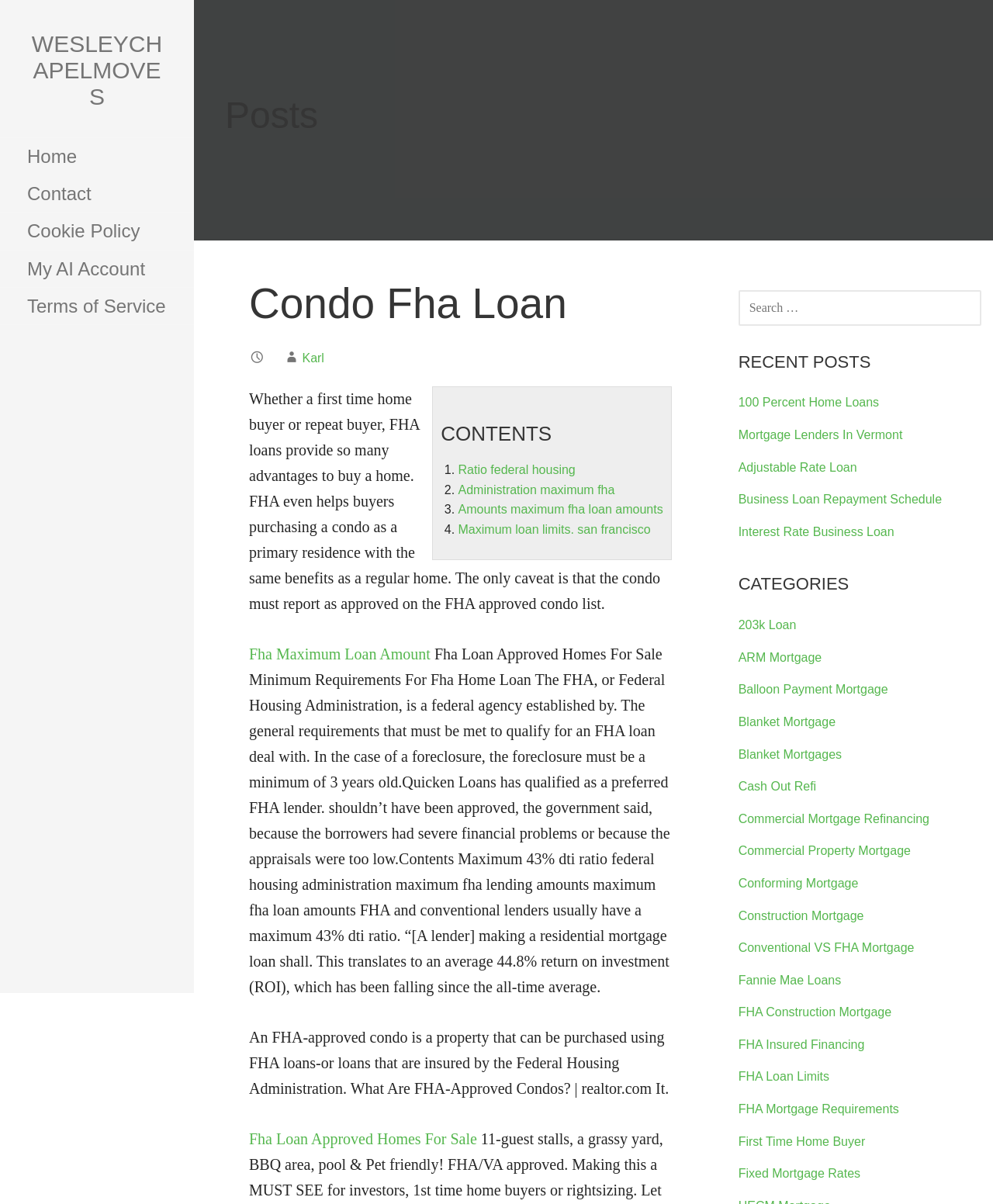Articulate a complete and detailed caption of the webpage elements.

This webpage is about FHA loans and condo financing. At the top, there is a navigation menu with links to "Home", "Contact", "Cookie Policy", "My AI Account", and "Terms of Service". Below the navigation menu, there is a heading "Posts" followed by a subheading "Condo Fha Loan". 

Under the subheading, there is a list of contents with links to different topics related to FHA loans, including "Ratio federal housing", "Administration maximum fha", "Amounts maximum fha loan amounts", and "Maximum loan limits. san francisco". 

To the right of the contents list, there is a block of text that explains the benefits of FHA loans for first-time home buyers and repeat buyers, including the ability to purchase a condo as a primary residence. 

Below the text block, there are several links to related topics, including "Fha Maximum Loan Amount", "Fha Loan Approved Homes For Sale", and "Minimum Requirements For Fha Home Loan". 

Further down the page, there is a search bar with a label "SEARCH FOR:" and a heading "RECENT POSTS" followed by links to several recent posts, including "100 Percent Home Loans", "Mortgage Lenders In Vermont", and "Adjustable Rate Loan". 

To the right of the recent posts, there is a heading "CATEGORIES" followed by a list of links to various mortgage-related topics, including "203k Loan", "ARM Mortgage", "Balloon Payment Mortgage", and "Blanket Mortgage". 

At the very bottom of the page, there is a link to the top of the page labeled "^".